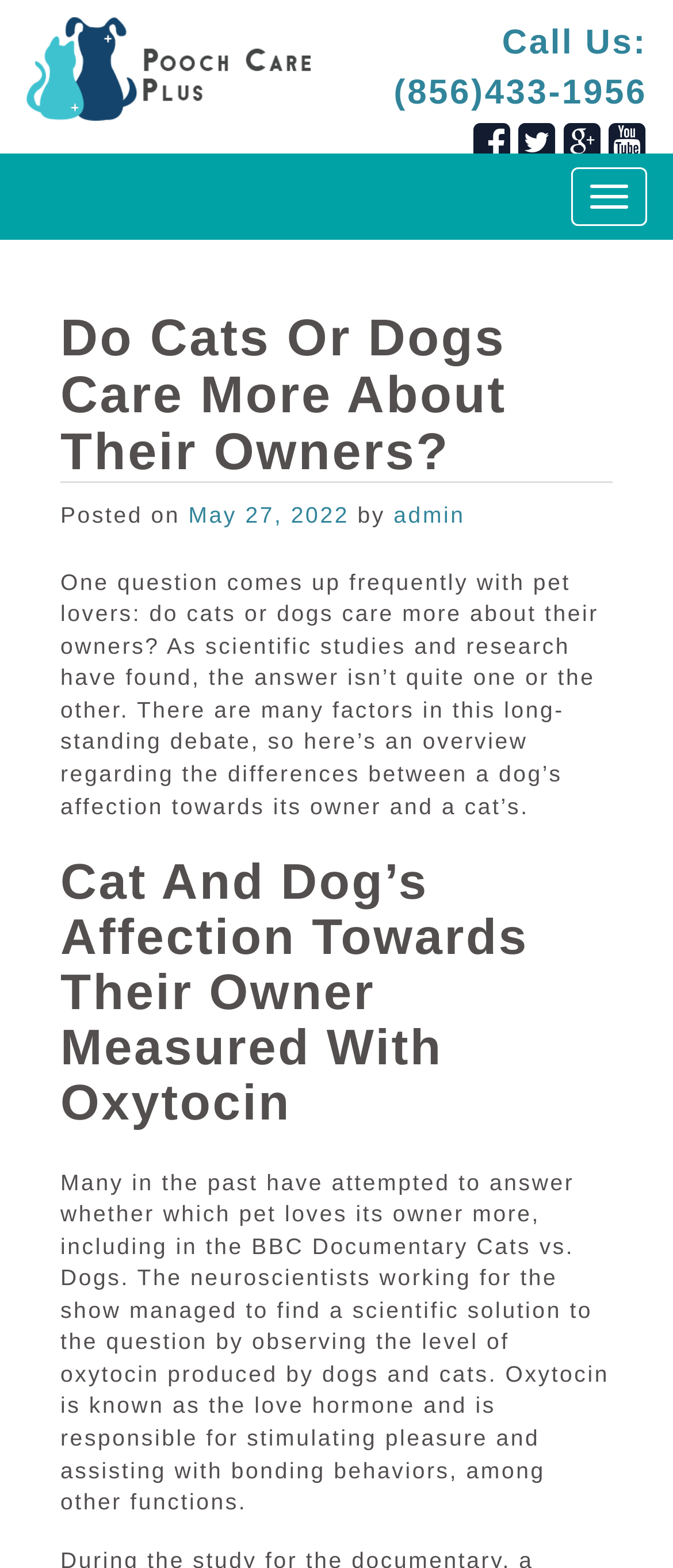For the given element description May 27, 2022July 21, 2023, determine the bounding box coordinates of the UI element. The coordinates should follow the format (top-left x, top-left y, bottom-right x, bottom-right y) and be within the range of 0 to 1.

[0.28, 0.32, 0.519, 0.337]